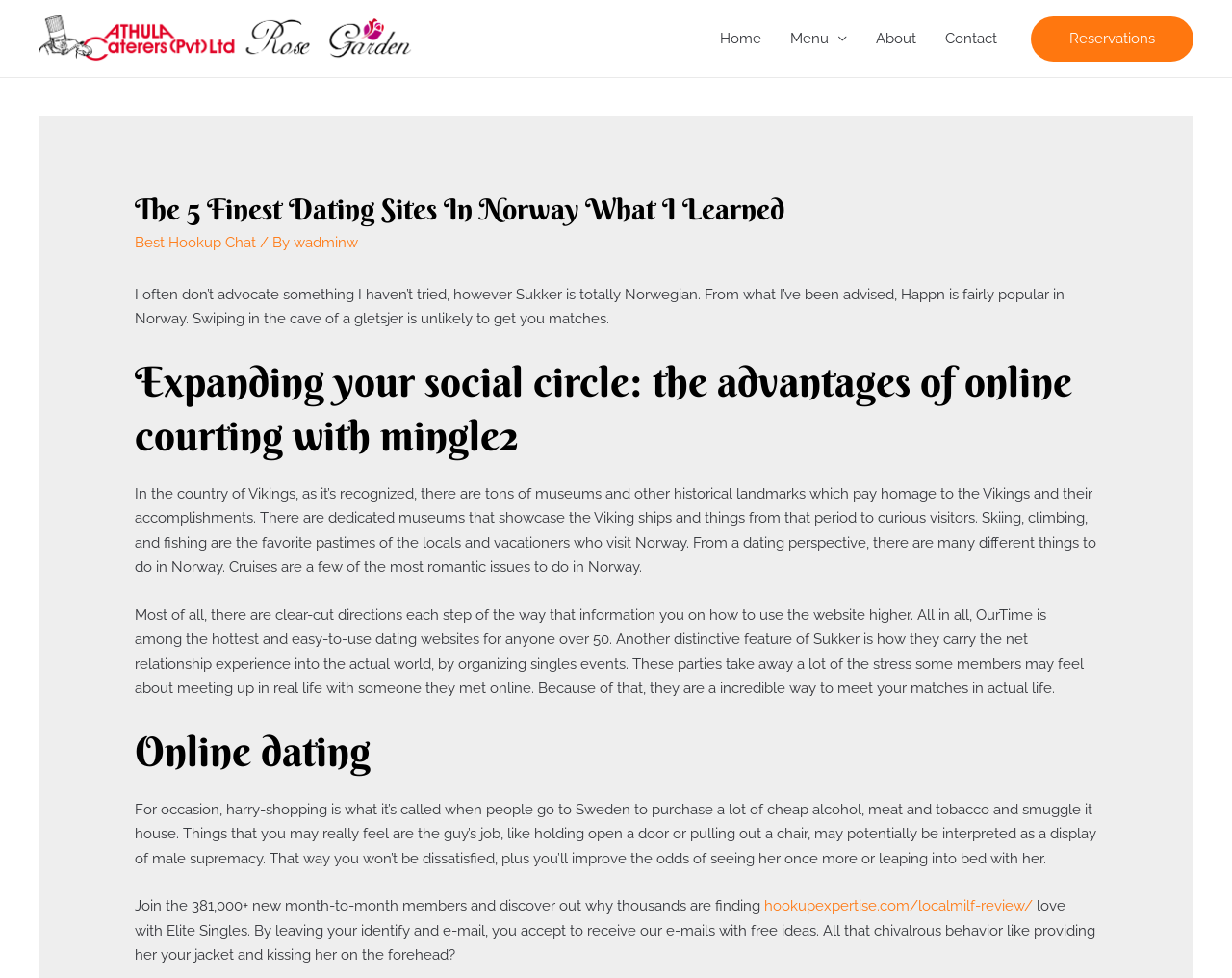Locate the bounding box coordinates of the region to be clicked to comply with the following instruction: "Click on the 'Best Hookup Chat' link". The coordinates must be four float numbers between 0 and 1, in the form [left, top, right, bottom].

[0.109, 0.239, 0.208, 0.257]